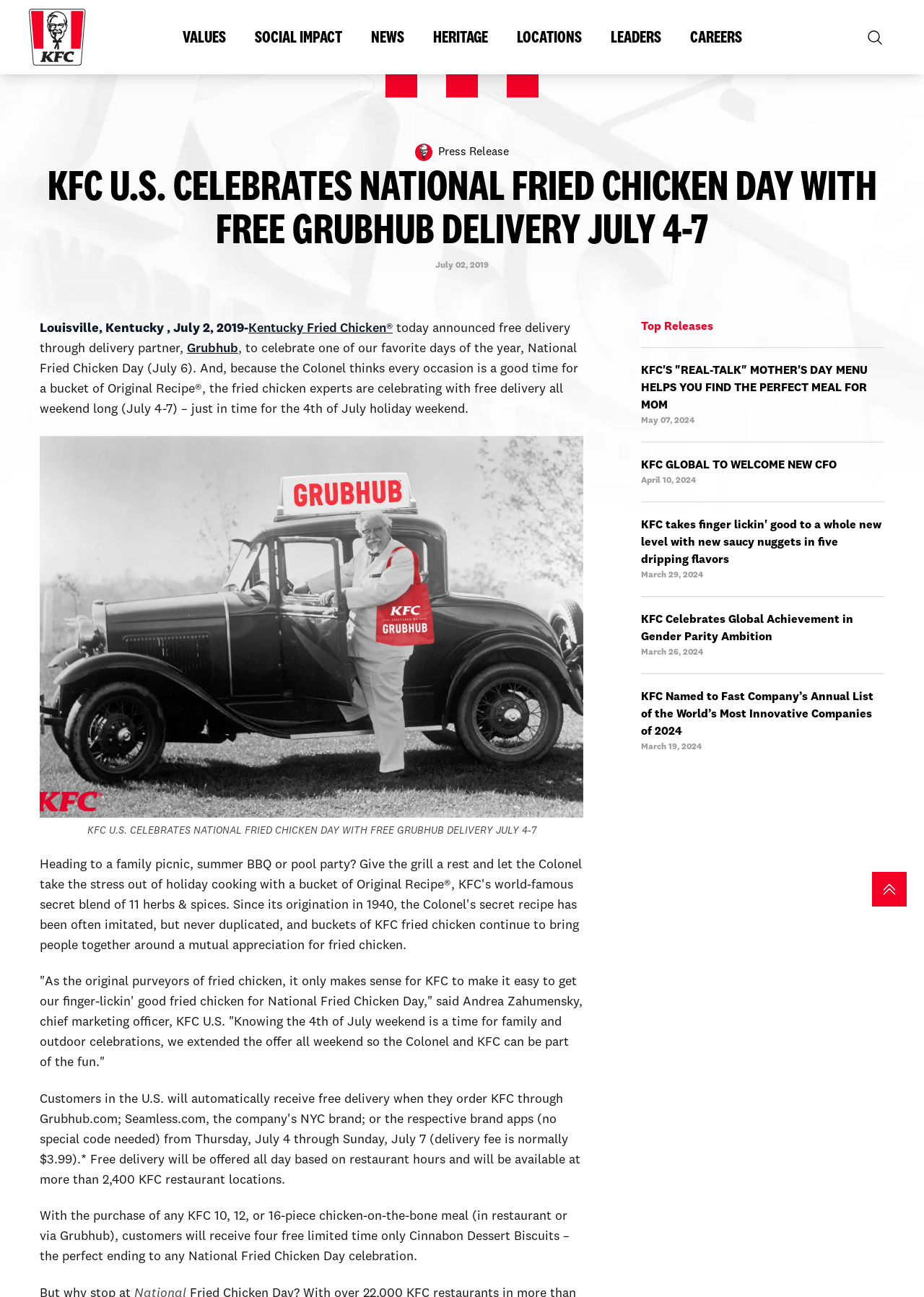Using the element description: "Popular Post", determine the bounding box coordinates for the specified UI element. The coordinates should be four float numbers between 0 and 1, [left, top, right, bottom].

None